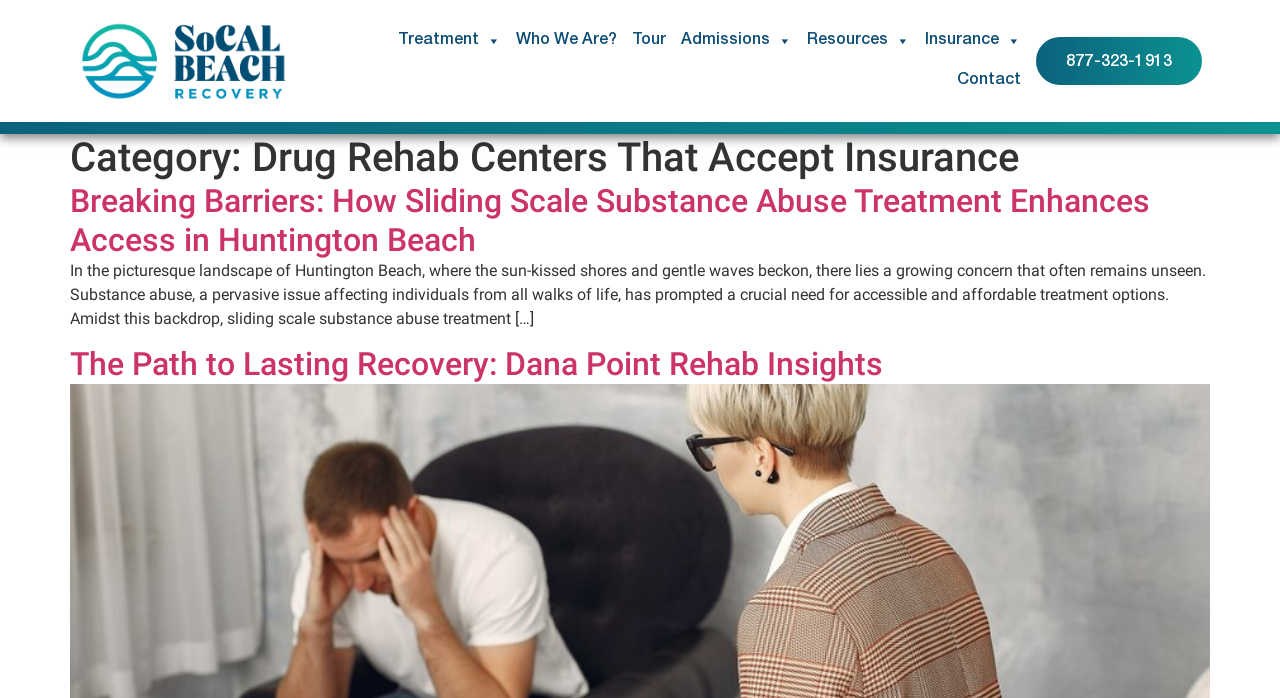What is the topic of the first article?
Answer the question using a single word or phrase, according to the image.

Substance abuse treatment